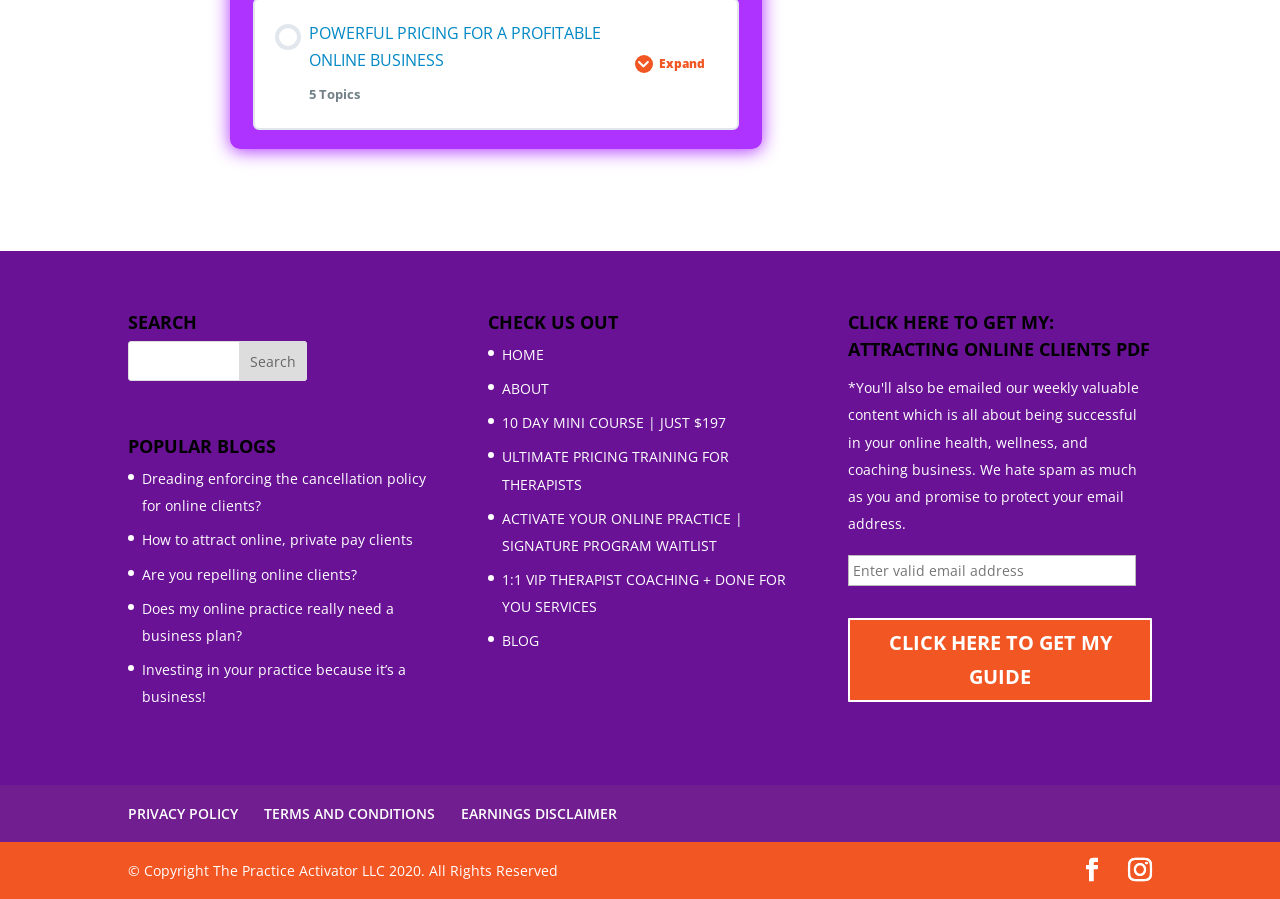Please study the image and answer the question comprehensively:
How many links are there in the 'CHECK US OUT' section?

I counted the links in the 'CHECK US OUT' section, which are 'HOME', 'ABOUT', '10 DAY MINI COURSE | JUST $197', 'ULTIMATE PRICING TRAINING FOR THERAPISTS', 'ACTIVATE YOUR ONLINE PRACTICE | SIGNATURE PROGRAM WAITLIST', '1:1 VIP THERAPIST COACHING + DONE FOR YOU SERVICES', and 'BLOG'. There are 7 links in total.